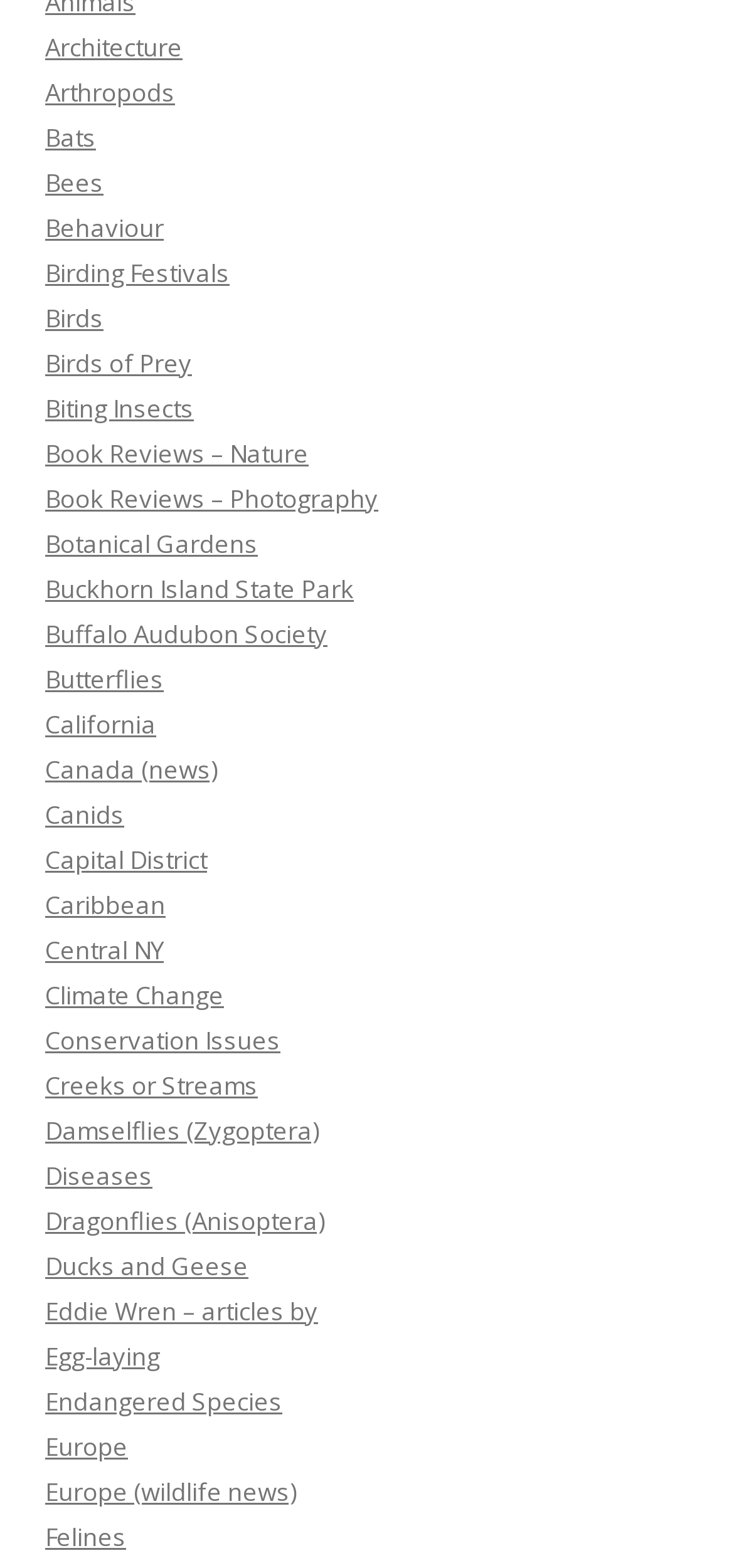Identify the bounding box coordinates for the UI element described by the following text: "Endangered Species". Provide the coordinates as four float numbers between 0 and 1, in the format [left, top, right, bottom].

[0.062, 0.883, 0.385, 0.904]